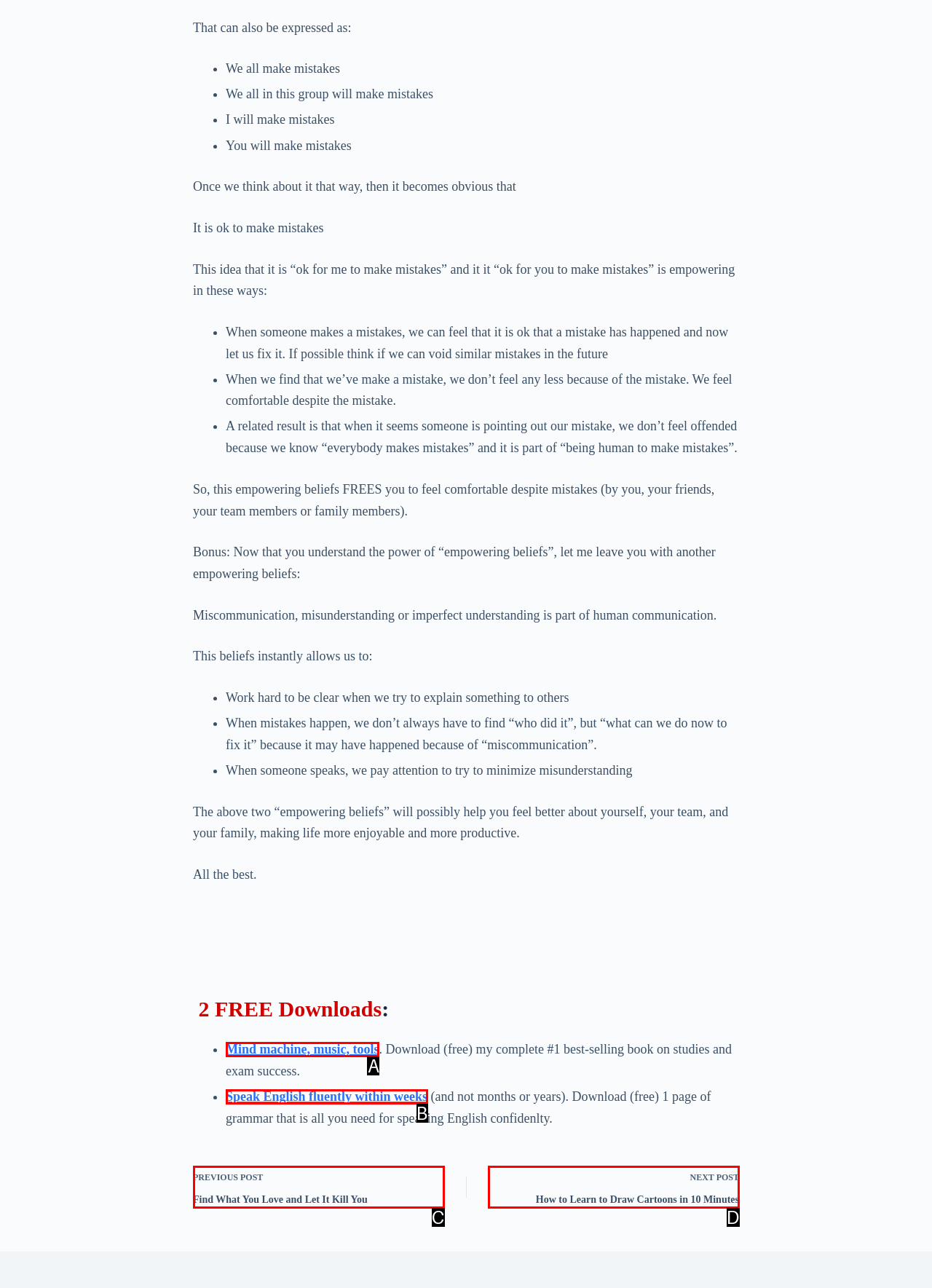Which lettered option matches the following description: Speak English fluently within weeks
Provide the letter of the matching option directly.

B